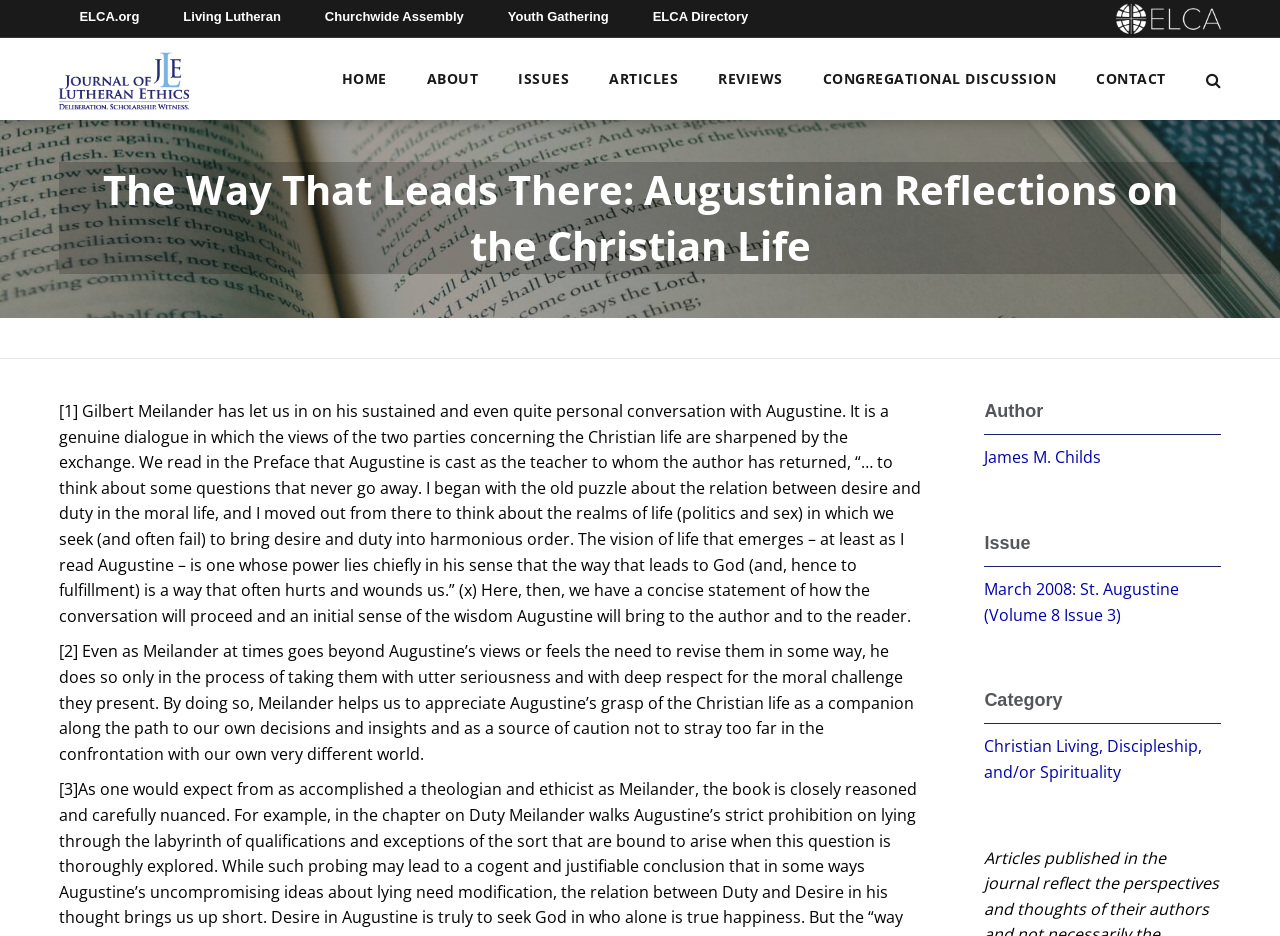Please find the bounding box for the following UI element description. Provide the coordinates in (top-left x, top-left y, bottom-right x, bottom-right y) format, with values between 0 and 1: James M. Childs

[0.769, 0.477, 0.86, 0.5]